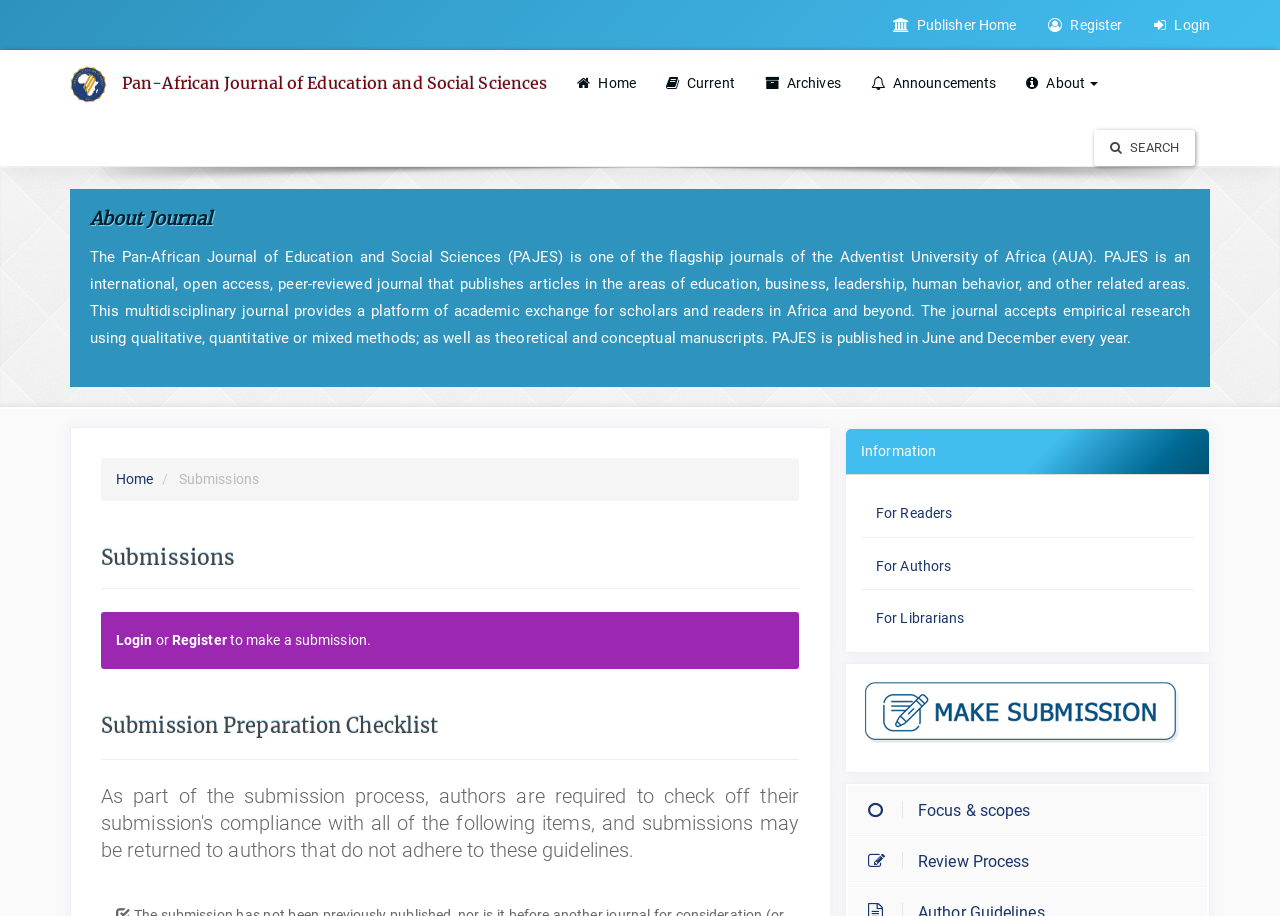What is the purpose of the journal?
Analyze the screenshot and provide a detailed answer to the question.

I found the answer by reading the static text element that describes the journal, which states that it 'provides a platform of academic exchange for scholars and readers in Africa and beyond'.